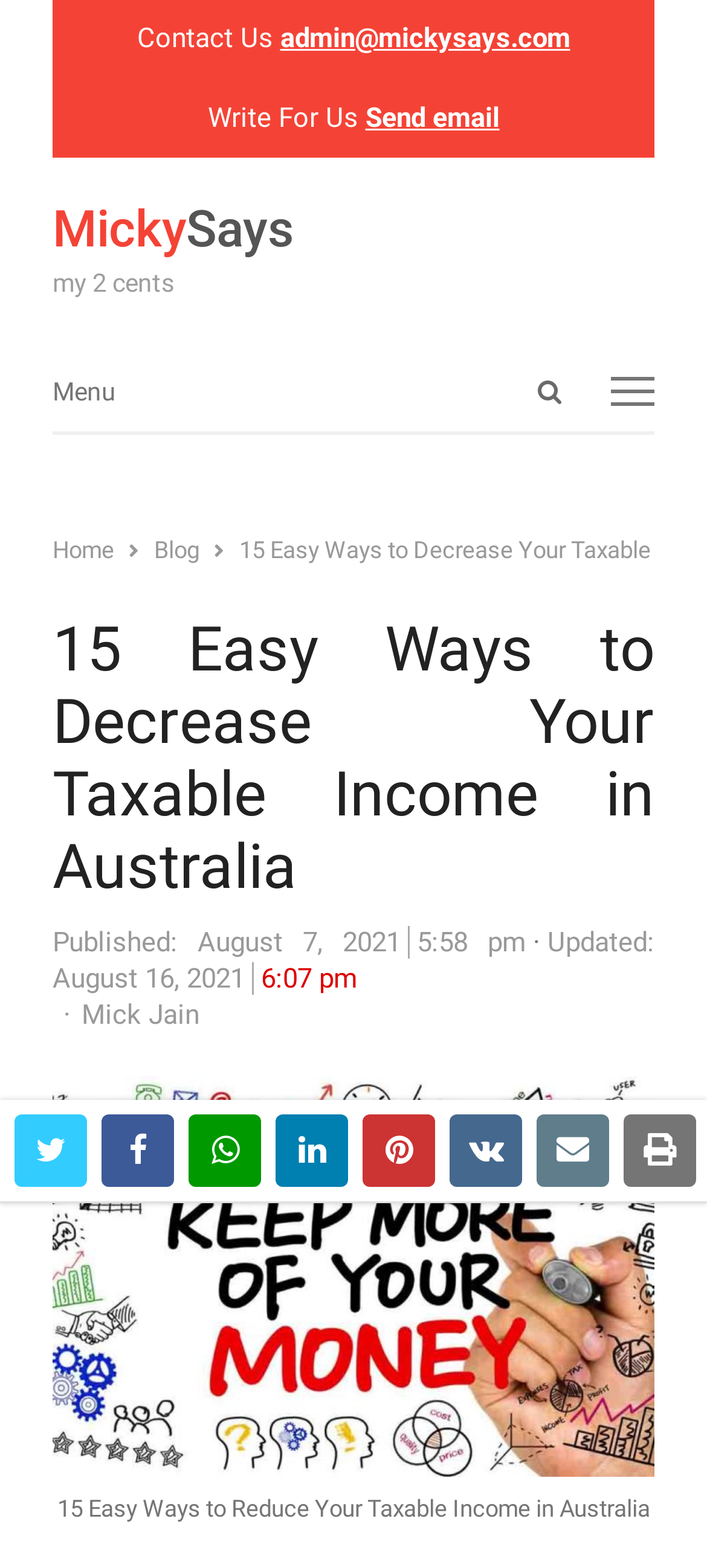Please specify the bounding box coordinates of the element that should be clicked to execute the given instruction: 'Go to home page'. Ensure the coordinates are four float numbers between 0 and 1, expressed as [left, top, right, bottom].

[0.074, 0.342, 0.161, 0.36]